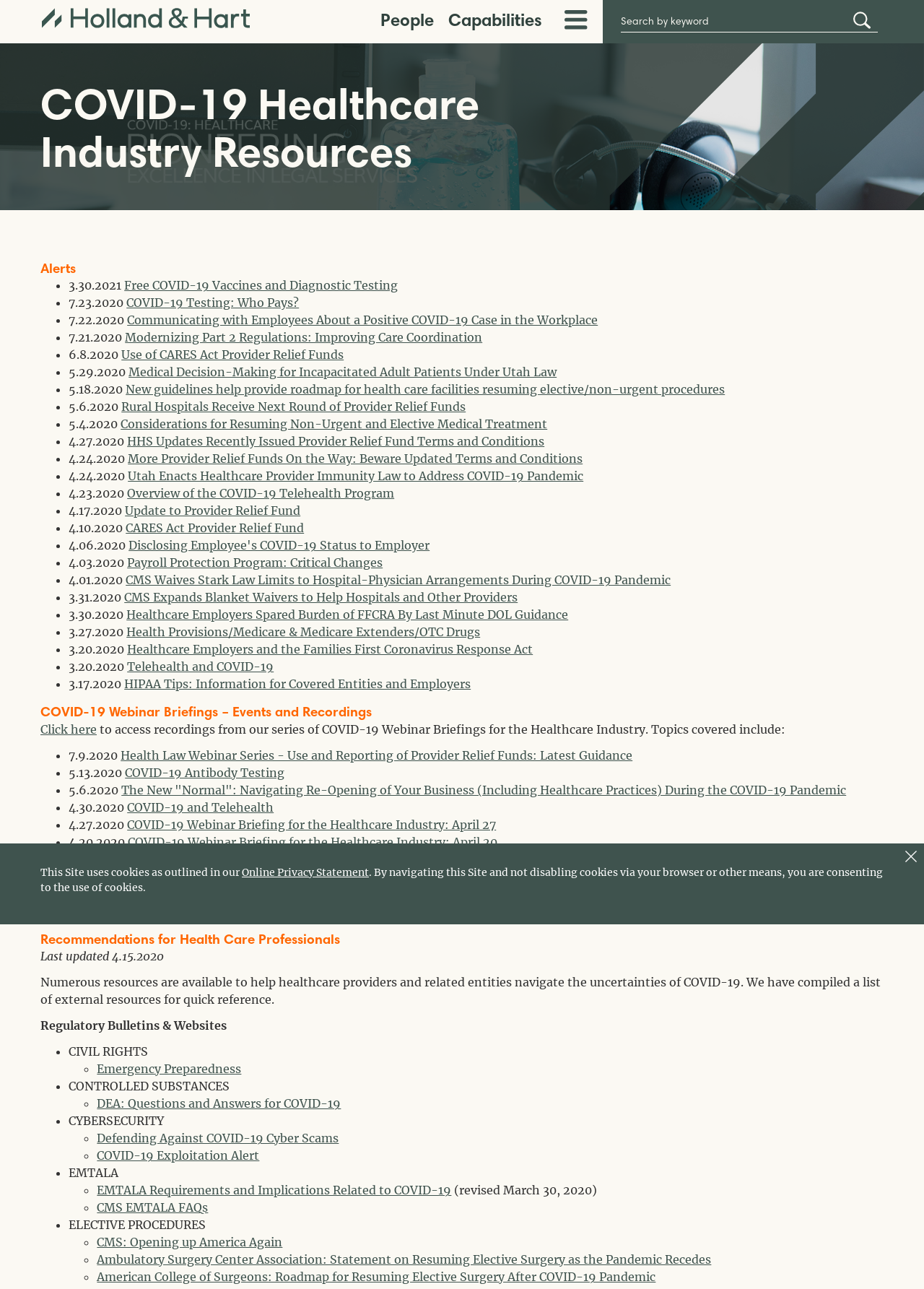Indicate the bounding box coordinates of the element that needs to be clicked to satisfy the following instruction: "Click the 'HOLLAND & HART LLP LOGO' link". The coordinates should be four float numbers between 0 and 1, i.e., [left, top, right, bottom].

[0.044, 0.004, 0.272, 0.03]